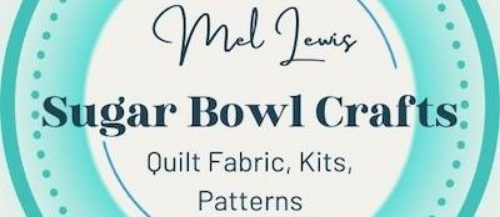What is emphasized in the logo typography?
Provide an in-depth and detailed answer to the question.

The caption states that the name 'Sugar Bowl Crafts' is displayed in bold, elegant typography, emphasizing its focus on quilt fabric, kits, and patterns, which implies that the logo is highlighting the brand's specialty in these areas.